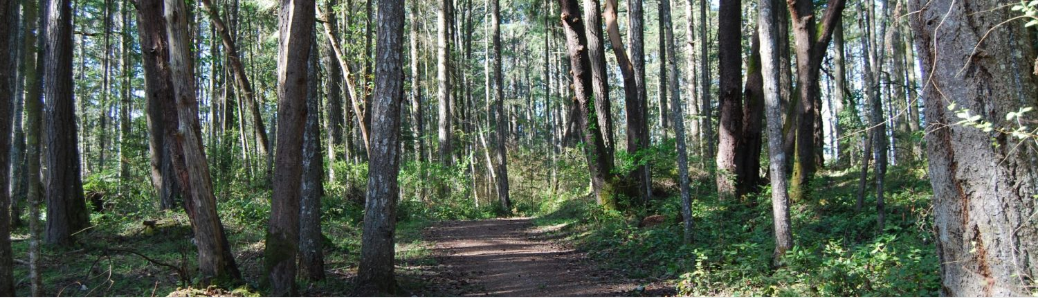Provide a comprehensive description of the image.

The image showcases a serene forest path, inviting viewers to explore its natural beauty. Tall trees rise majestically towards the sky, their trunks displaying varying shades of brown and gray, while shafts of sunlight filter through the foliage, casting gentle light on the earthy trail. Lush green undergrowth surrounds the path, adding vibrancy to the scene. This tranquil setting seems ideal for leisurely walks, birdwatching, or simply reconnecting with nature, emphasizing the peaceful coexistence of life within the forest.